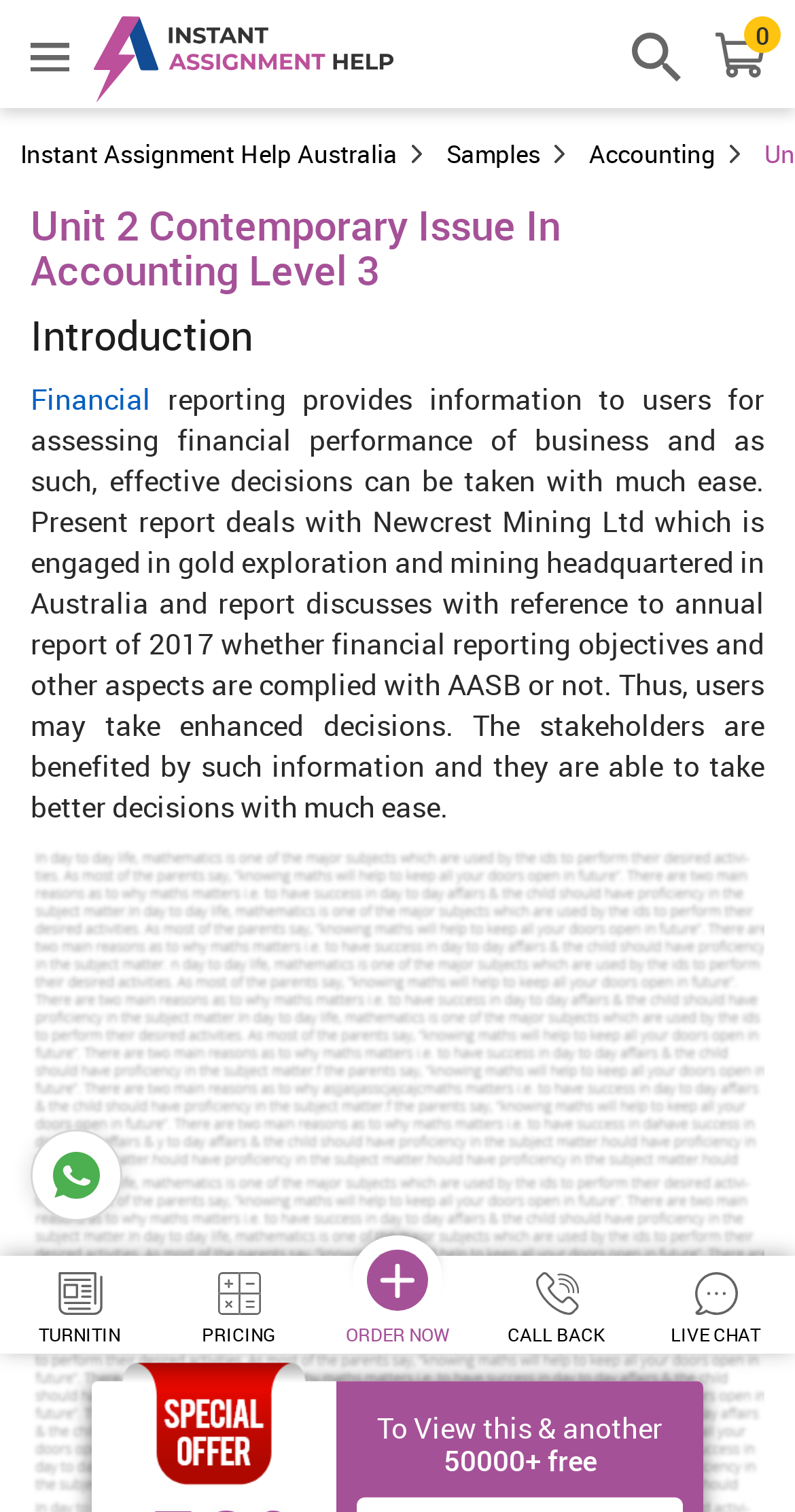What is the text above the 'spacial offer' image?
Answer briefly with a single word or phrase based on the image.

To View this & another